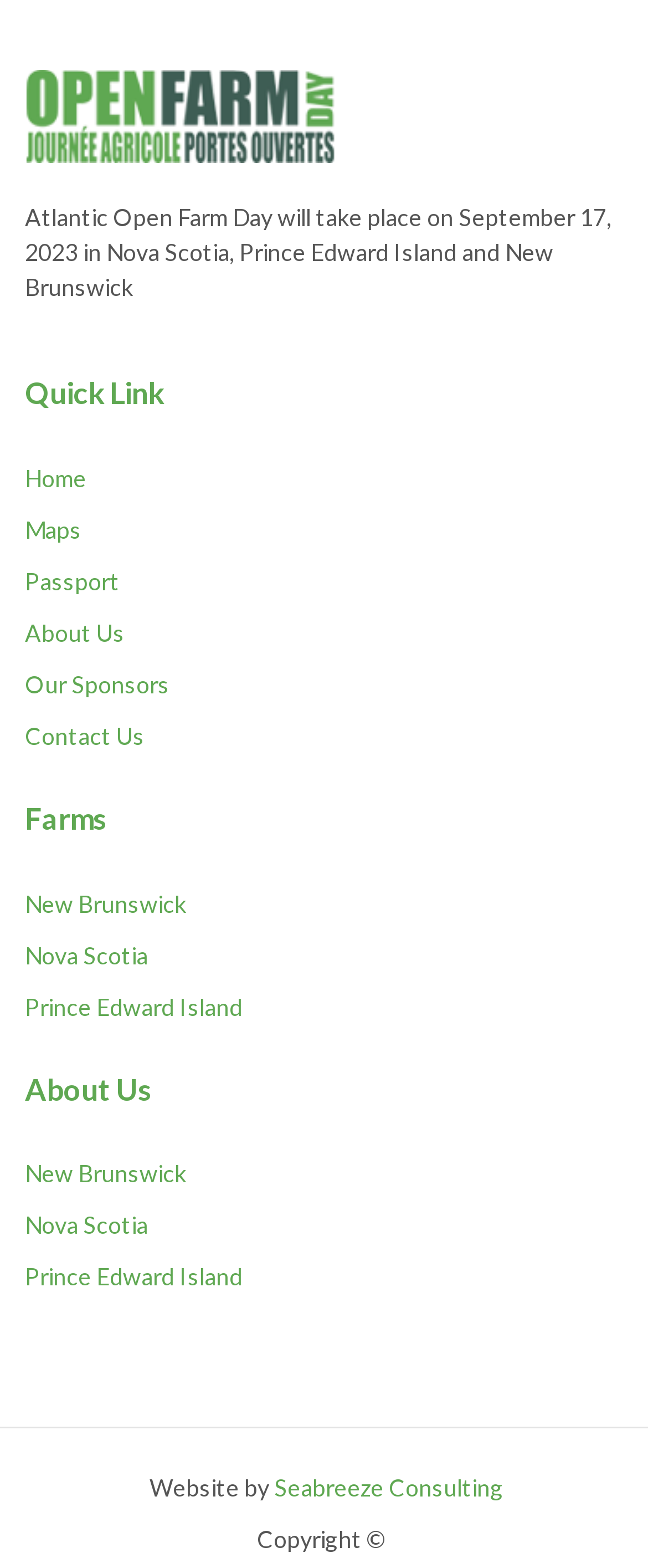Calculate the bounding box coordinates for the UI element based on the following description: "Nova Scotia". Ensure the coordinates are four float numbers between 0 and 1, i.e., [left, top, right, bottom].

[0.038, 0.773, 0.228, 0.791]